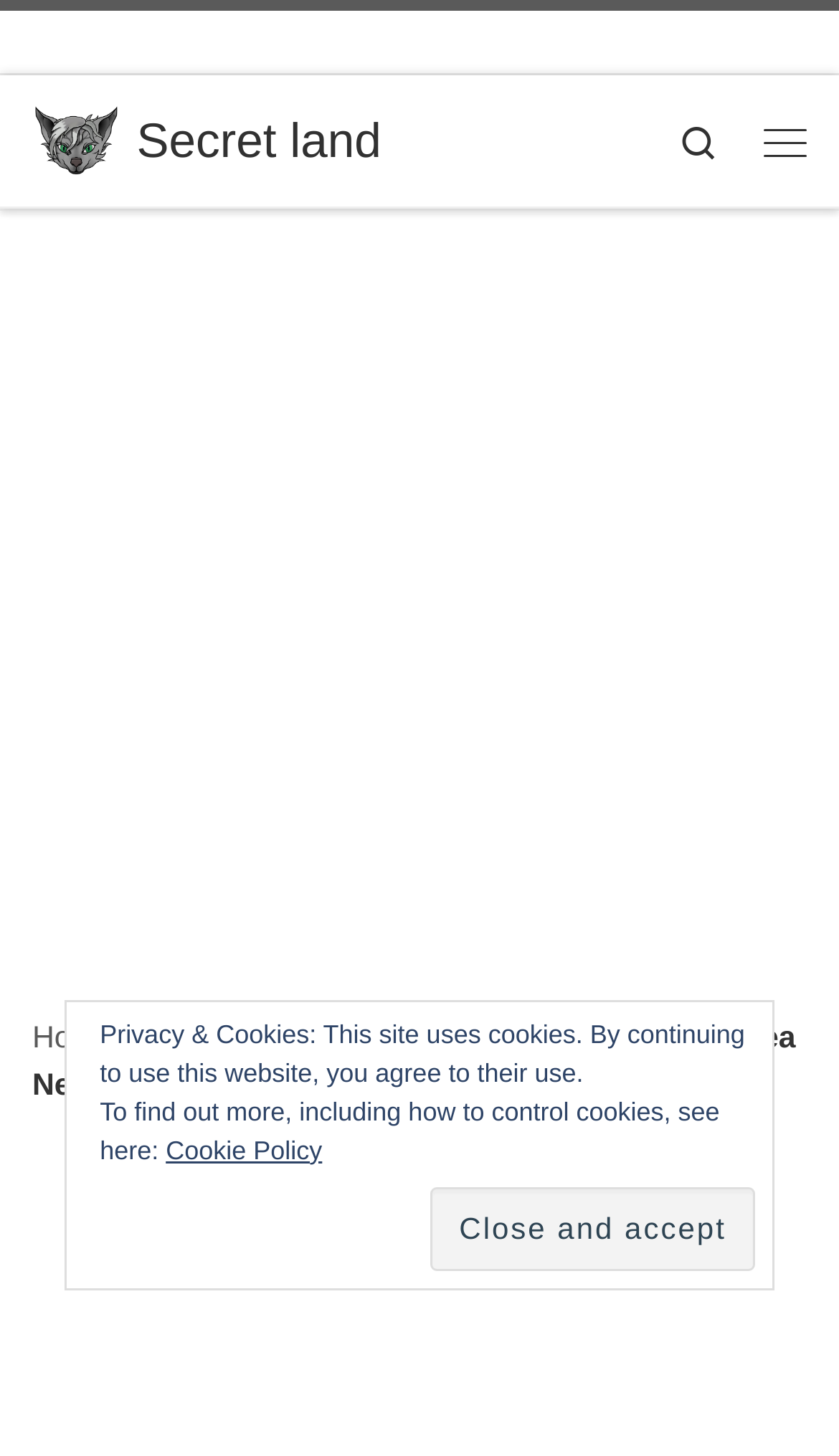Please find the bounding box coordinates for the clickable element needed to perform this instruction: "visit Romania page".

[0.335, 0.701, 0.481, 0.725]